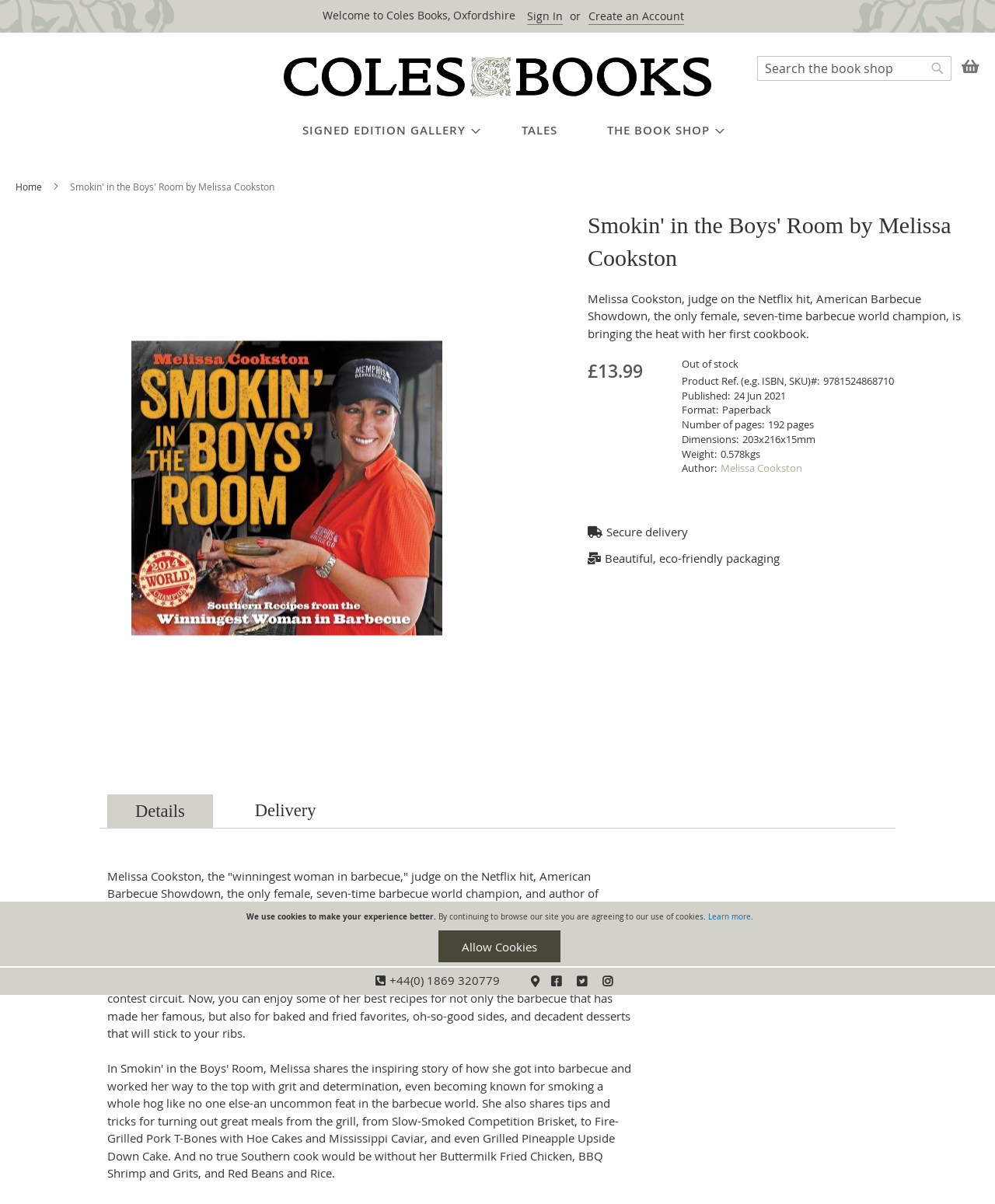Explain the webpage in detail, including its primary components.

This webpage is about a book titled "Smokin' in the Boys' Room" by Melissa Cookston, a renowned barbecue world champion. At the top of the page, there is a navigation menu with links to "Home", "Signed Edition Gallery", "Tales", and "The Book Shop". Below the navigation menu, there is a search bar with a combobox and a search button. 

On the left side of the page, there is a store logo and a link to "My Cart". On the right side, there are links to "Sign In" and "Create an Account". 

The main content of the page is about the book, with a heading that displays the book title and author. Below the heading, there is a price tag of £13.99 and information about the book's availability, which is currently out of stock. 

Further down, there are details about the book, including its publication date, format, number of pages, dimensions, weight, and author. There is also a brief description of the book, which mentions that Melissa Cookston is bringing the heat with her first cookbook, featuring over 85 Southern-influenced barbecue recipes.

Below the book details, there are two tabs: "Details" and "Delivery". The "Details" tab is currently selected and displays a longer description of the book. The "Delivery" tab is not selected, but it likely contains information about delivery options and policies.

On the right side of the page, there is an image of the book cover. There are also links to "Secure delivery" and "Beautiful, eco-friendly packaging" at the bottom of the page. Finally, there is a contact phone number at the very bottom of the page.